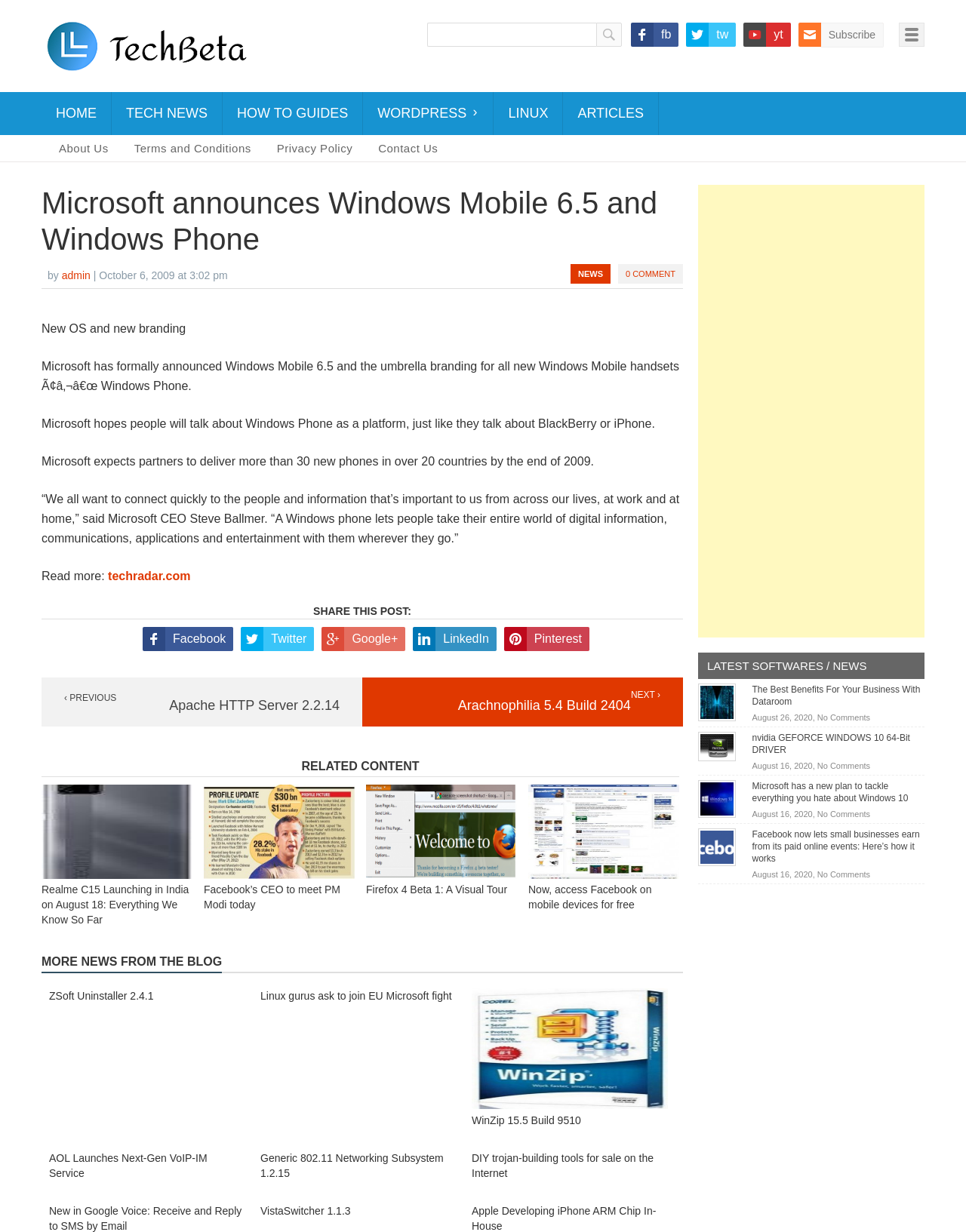Find the bounding box coordinates of the element you need to click on to perform this action: 'Search for something in the search box'. The coordinates should be represented by four float values between 0 and 1, in the format [left, top, right, bottom].

[0.442, 0.018, 0.617, 0.038]